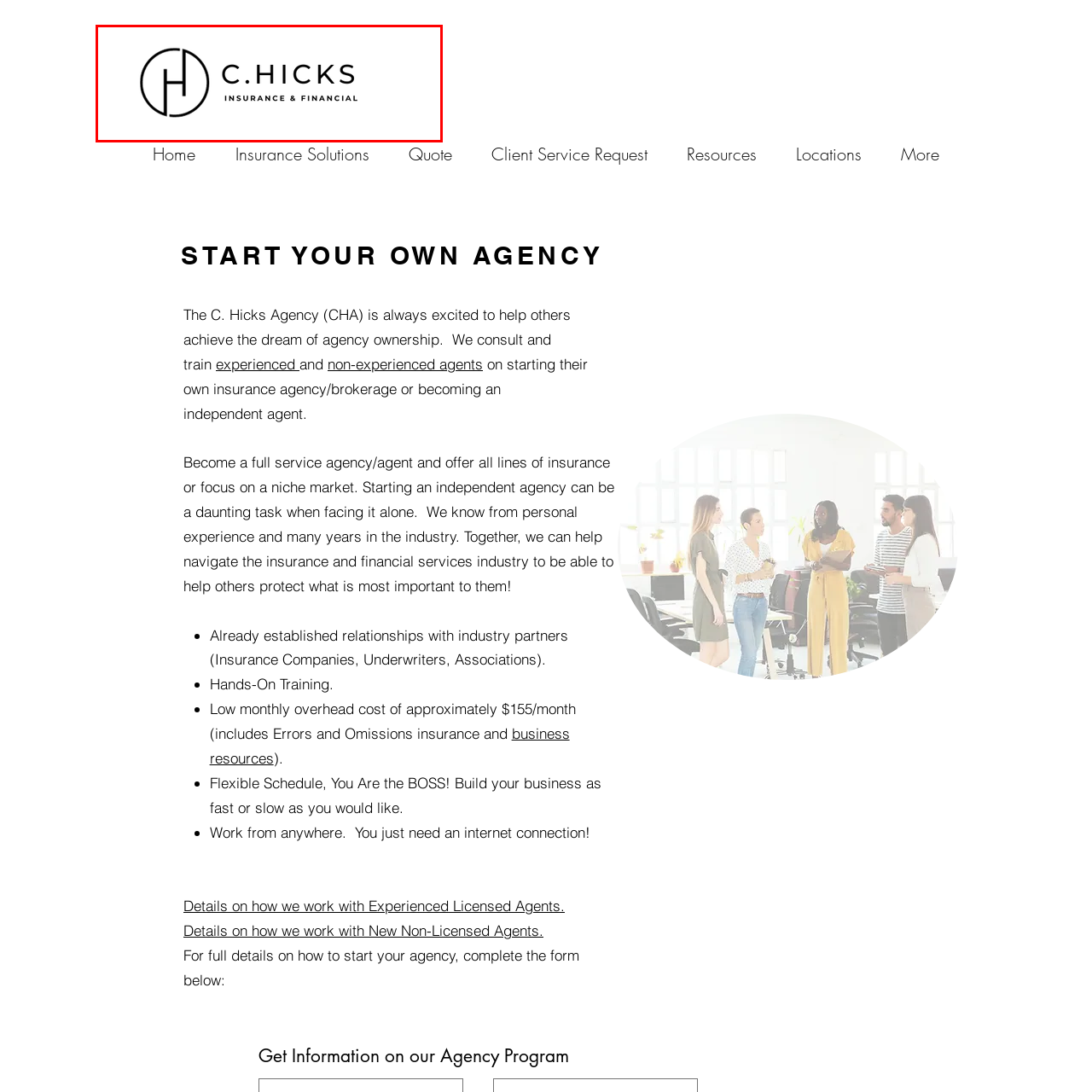Focus on the highlighted area in red, What services does the agency focus on? Answer using a single word or phrase.

Insurance and financial